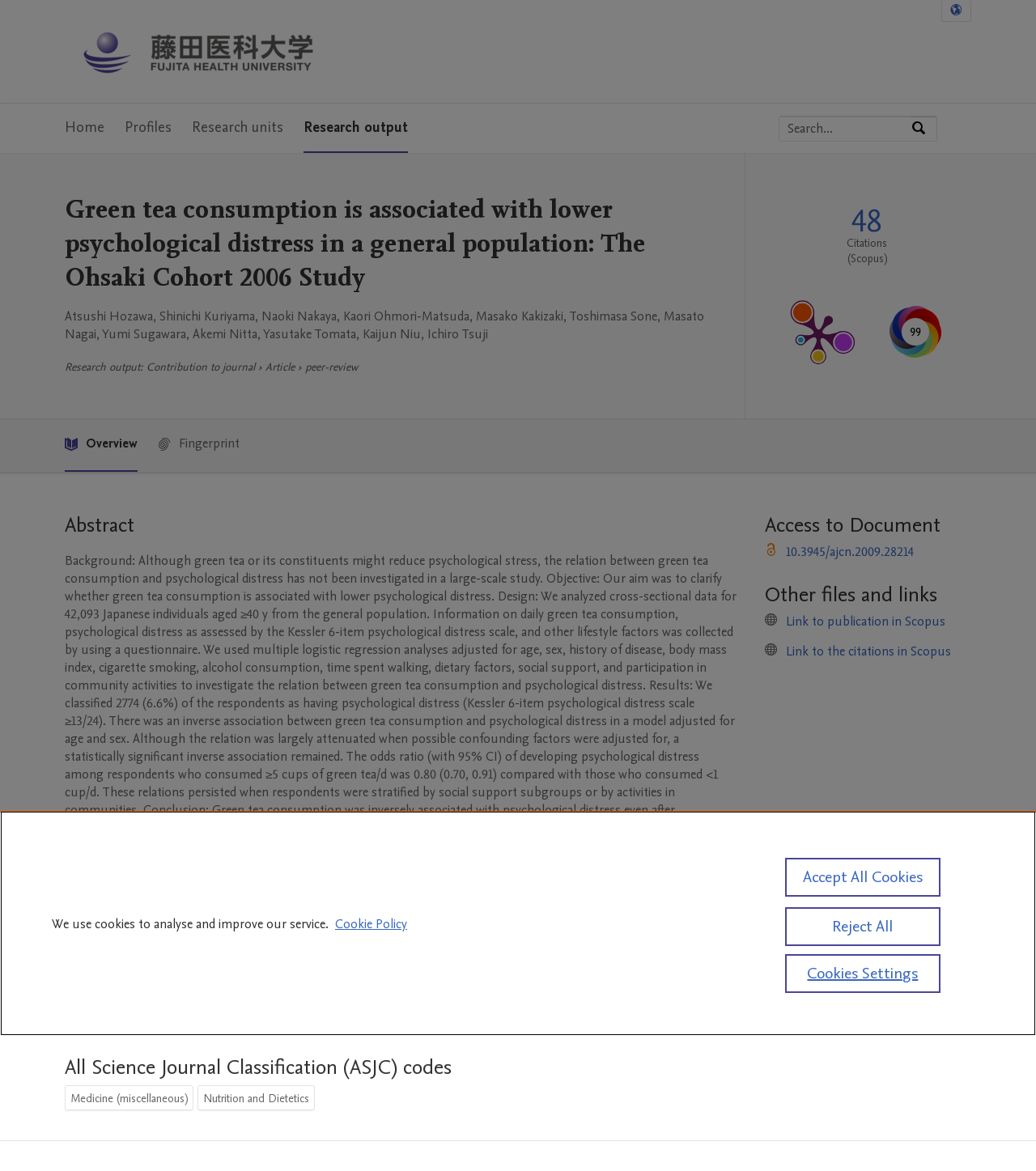Locate the bounding box coordinates of the area you need to click to fulfill this instruction: 'View article details'. The coordinates must be in the form of four float numbers ranging from 0 to 1: [left, top, right, bottom].

[0.062, 0.164, 0.695, 0.252]